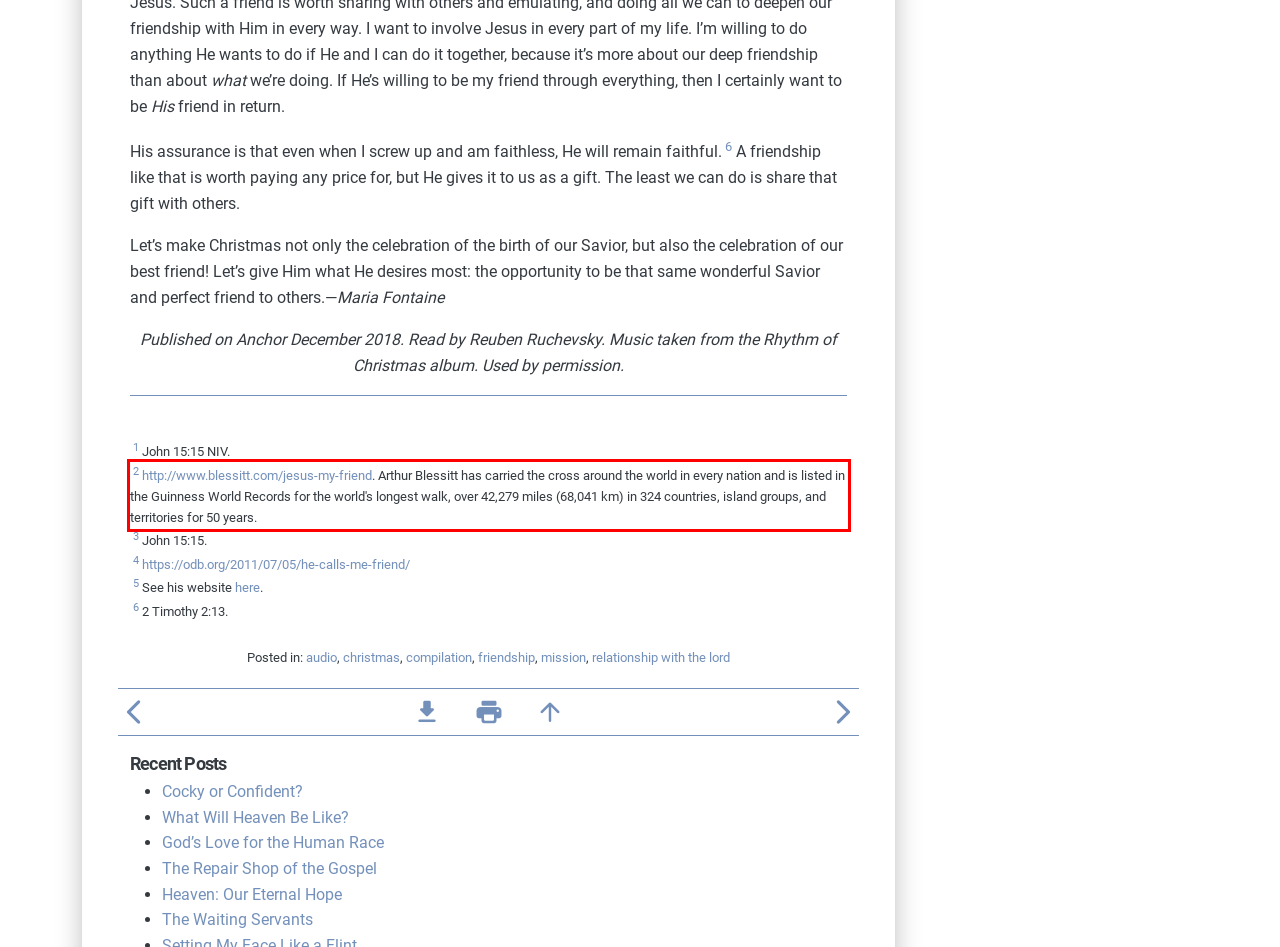By examining the provided screenshot of a webpage, recognize the text within the red bounding box and generate its text content.

2 http://www.blessitt.com/jesus-my-friend. Arthur Blessitt has carried the cross around the world in every nation and is listed in the Guinness World Records for the world's longest walk, over 42,279 miles (68,041 km) in 324 countries, island groups, and territories for 50 years.